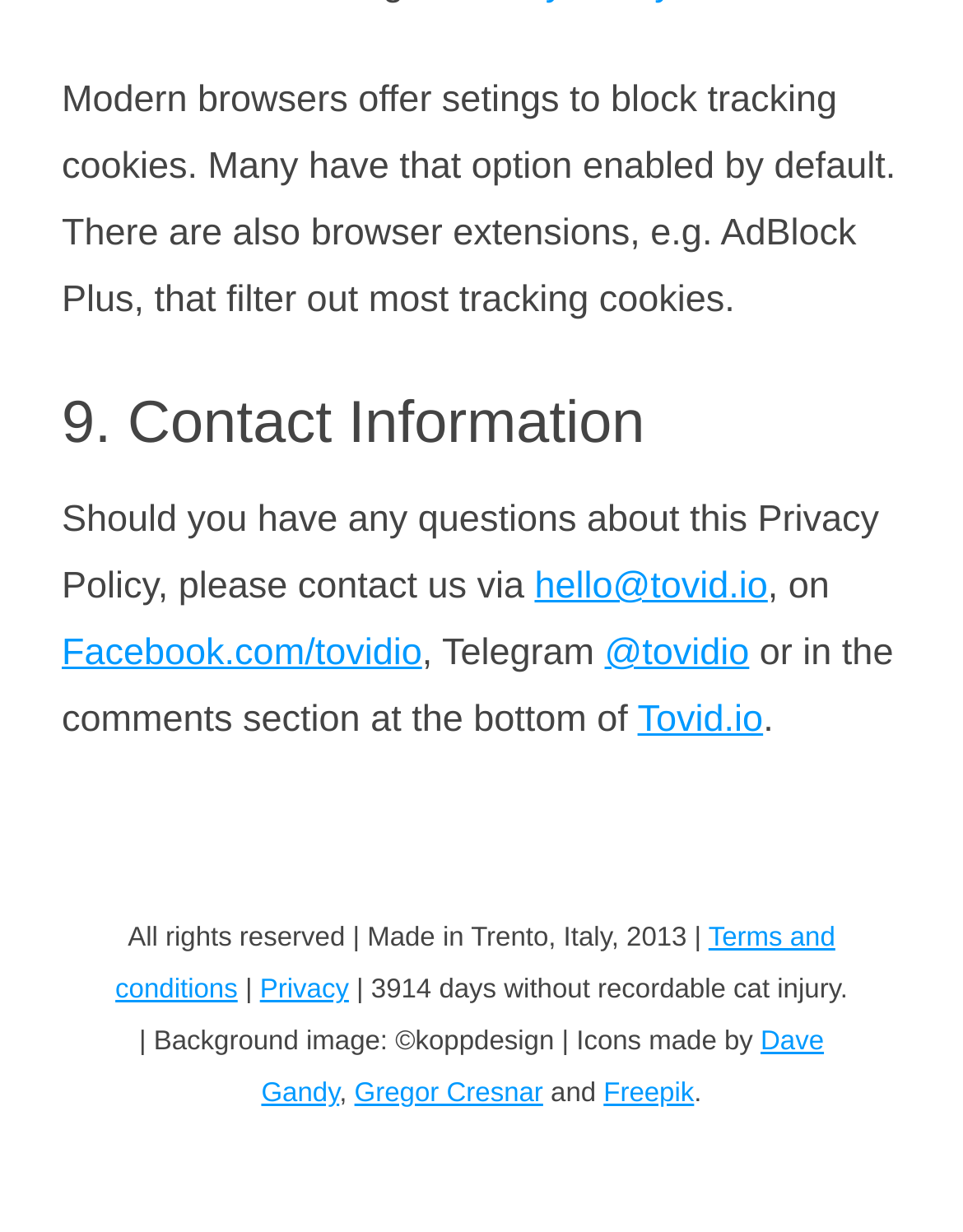Respond to the following question using a concise word or phrase: 
What is the website's social media handle on Facebook?

Facebook.com/tovidio